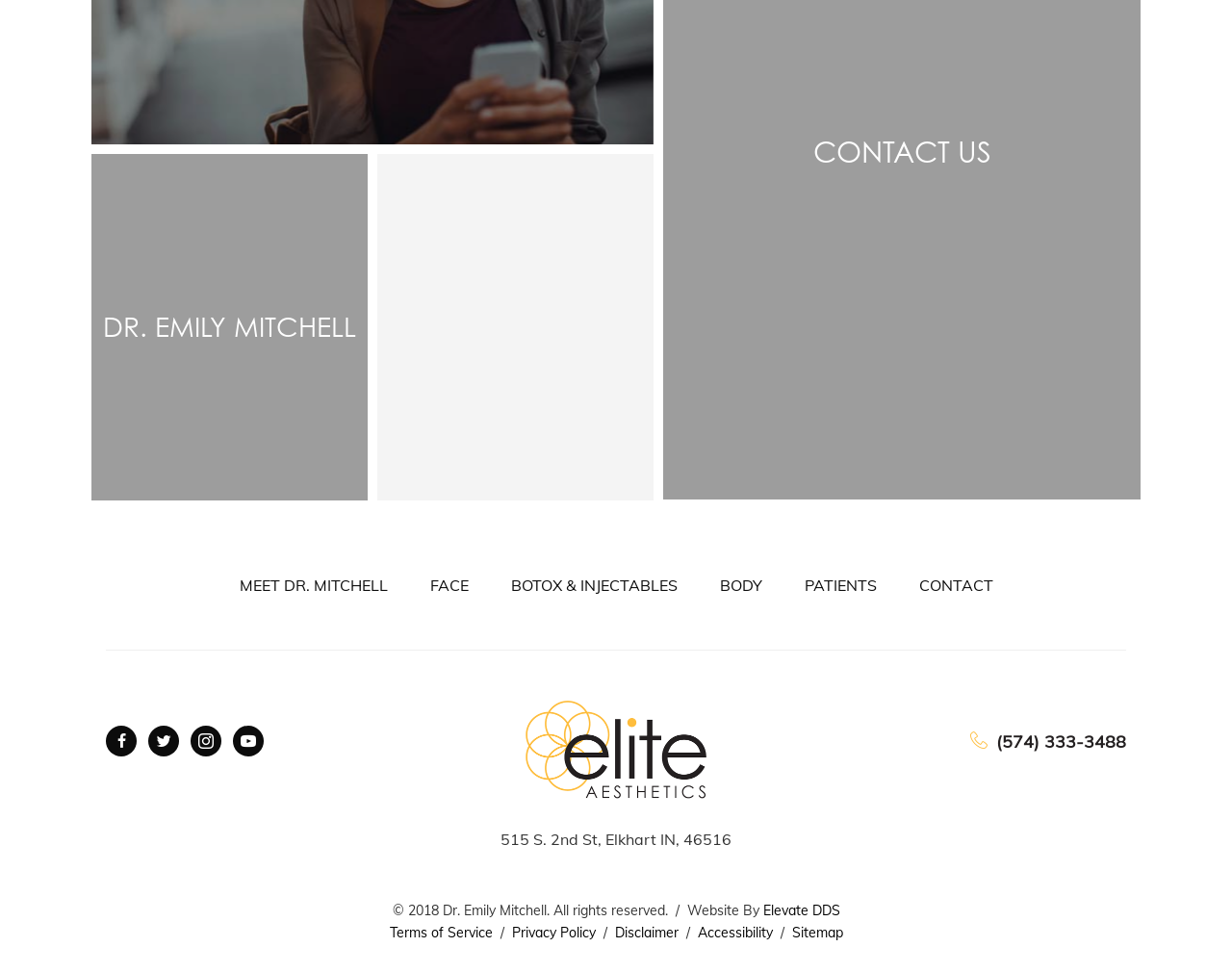Please give a short response to the question using one word or a phrase:
What is the address of the medical spa?

515 S. 2nd St, Elkhart IN, 46516